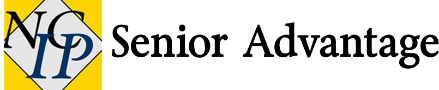Where is NCIP Senior Advantage focused on serving?
Please provide a comprehensive answer based on the details in the screenshot.

According to the caption, NCIP Senior Advantage is committed to serving the Medicare community in Fort Collins, Colorado, which implies that their focus is on providing health insurance solutions to seniors in this specific location.